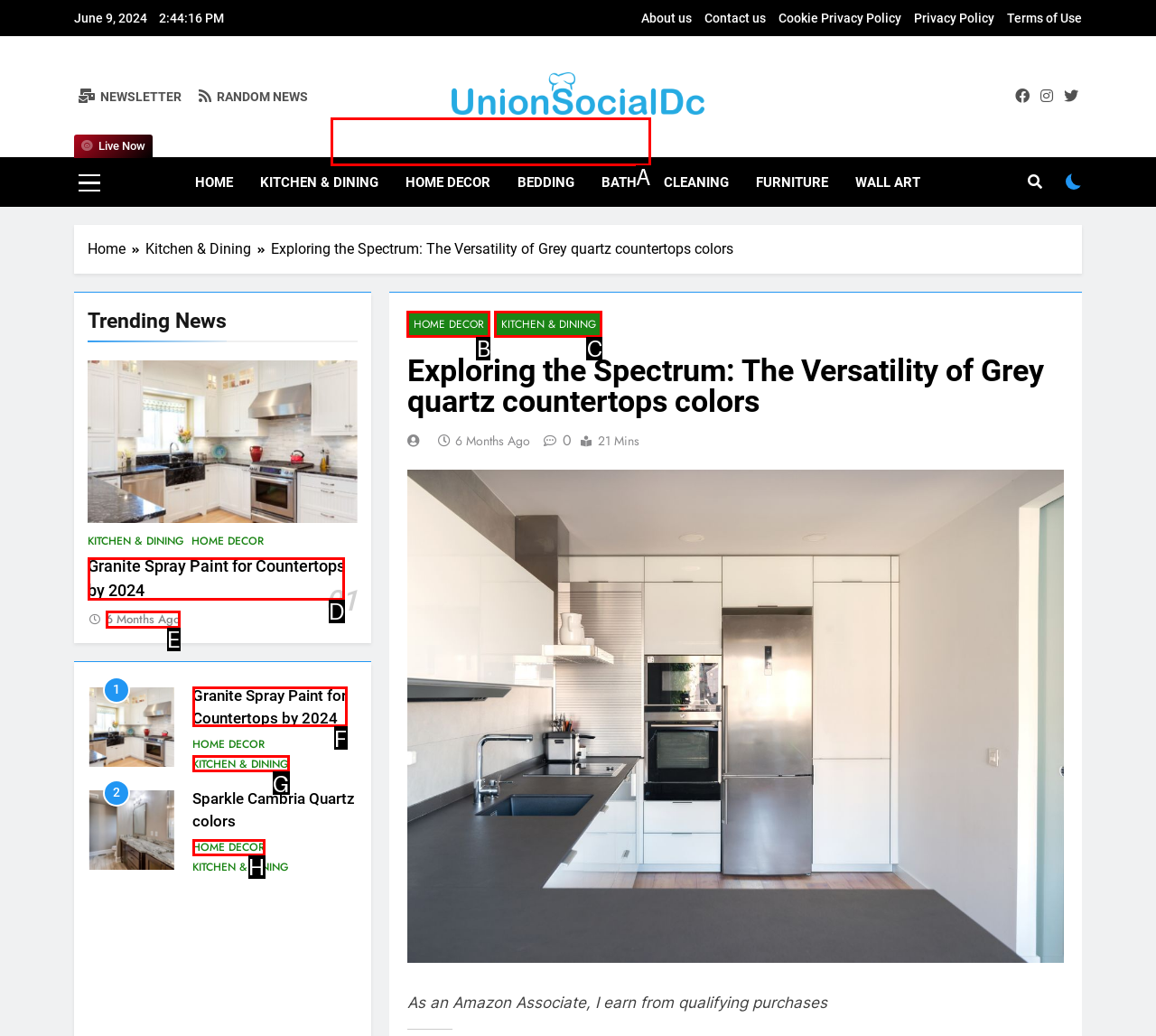Determine the HTML element to click for the instruction: Click on the 'Granite Spray Paint for Countertops by 2024' link.
Answer with the letter corresponding to the correct choice from the provided options.

D